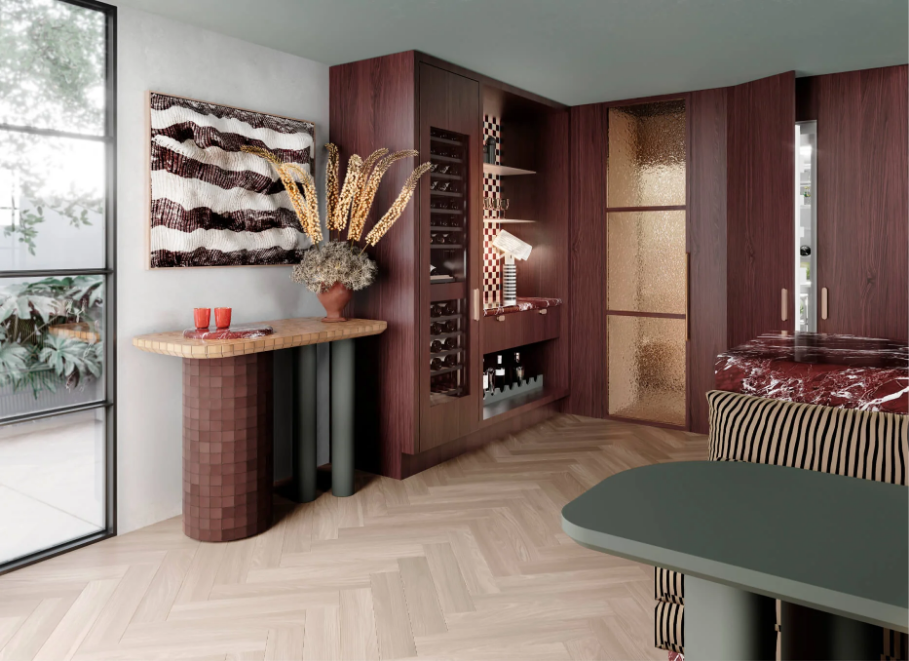Illustrate the scene in the image with a detailed description.

The image showcases a contemporary interior design featuring a stylish and uniquely shaped wooden console table, which stands out with its textured surface and a minimalistic design. The table is complemented by two vibrant red vases, each containing striking dried floral arrangements. 

To the right, a well-appointed wall unit integrates a wine rack, offering an elegant display of bottles, while other elements include patterned panels that add depth and visual interest. Soft lighting enhances the warm hues of the wooden finishes, suggesting a cozy and inviting atmosphere. Textured glass doors create a sophisticated division, reflecting light and adding an element of luxury. The flooring, laid in a herringbone pattern, complements the overall aesthetic, grounding the space with its natural appeal. 

Adjacent large windows introduce the beauty of greenery from outside, seamlessly blending indoor and outdoor elements, while the subtle color palette promotes a sense of calm and creativity. This space elegantly illustrates a harmonious interplay between function and design, embodying a modern yet warm living environment.